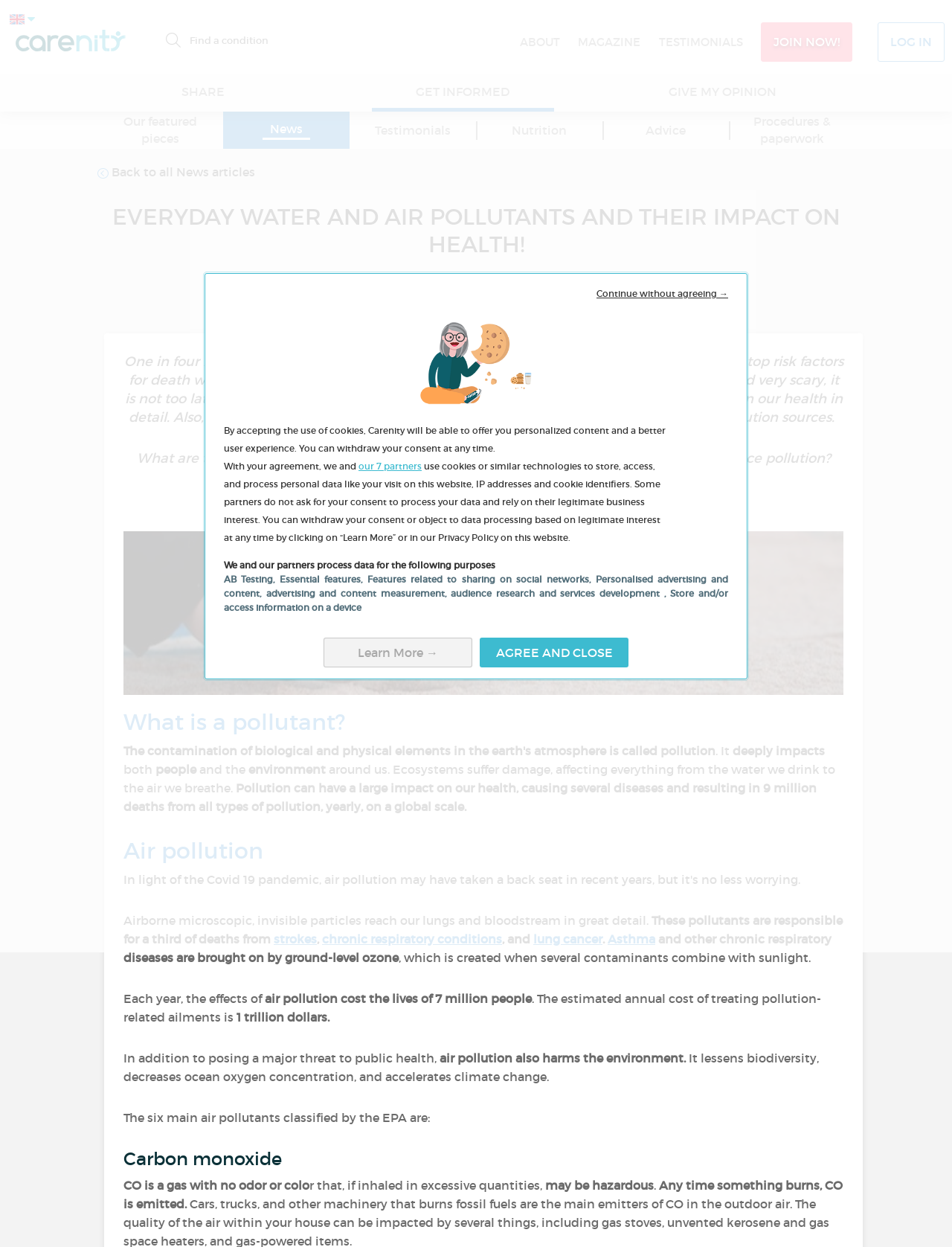Please find the bounding box coordinates of the element that must be clicked to perform the given instruction: "Click the 'GET INFORMED' link". The coordinates should be four float numbers from 0 to 1, i.e., [left, top, right, bottom].

[0.391, 0.06, 0.582, 0.089]